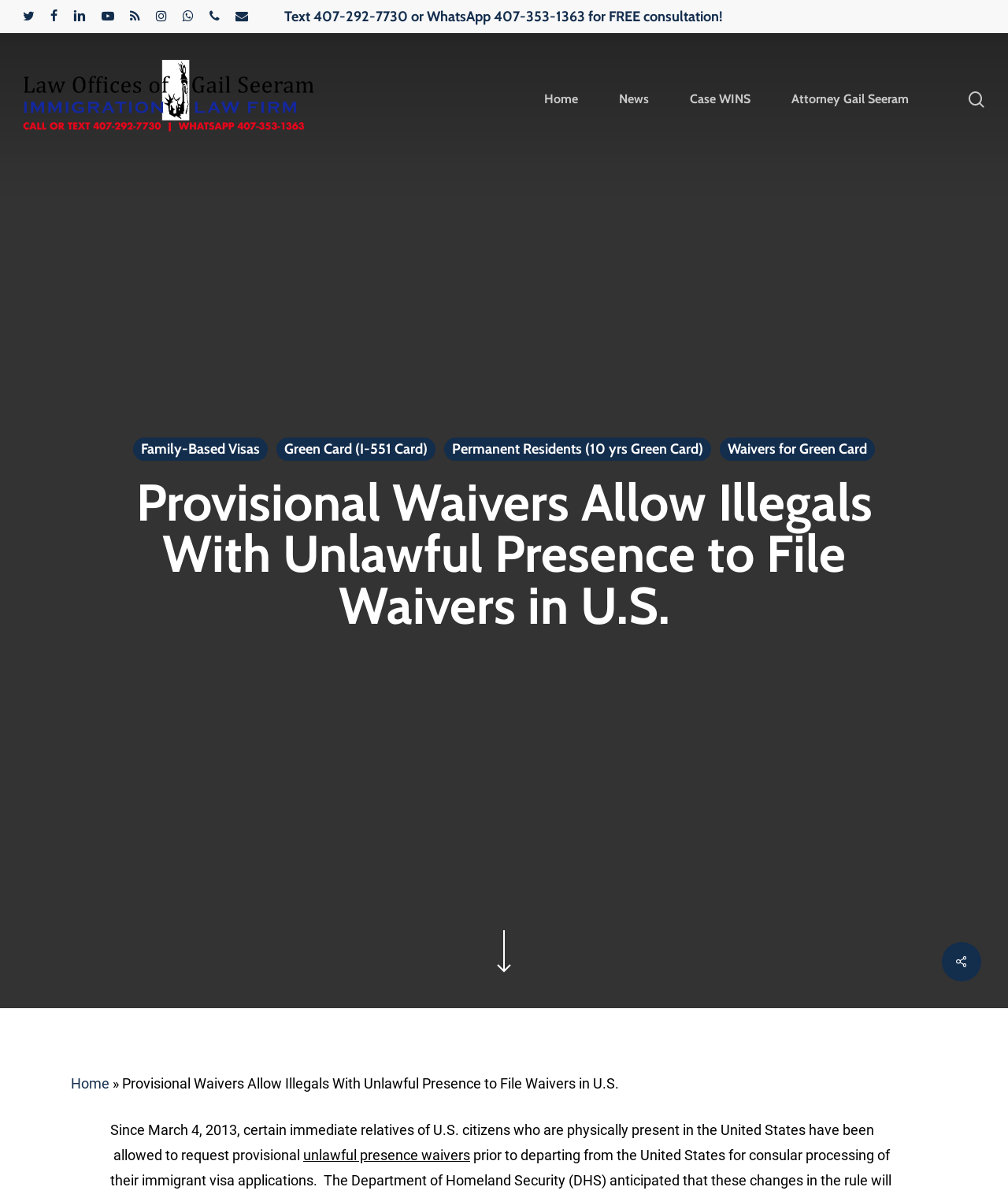What type of visas are mentioned on the webpage? Please answer the question using a single word or phrase based on the image.

Family-Based Visas